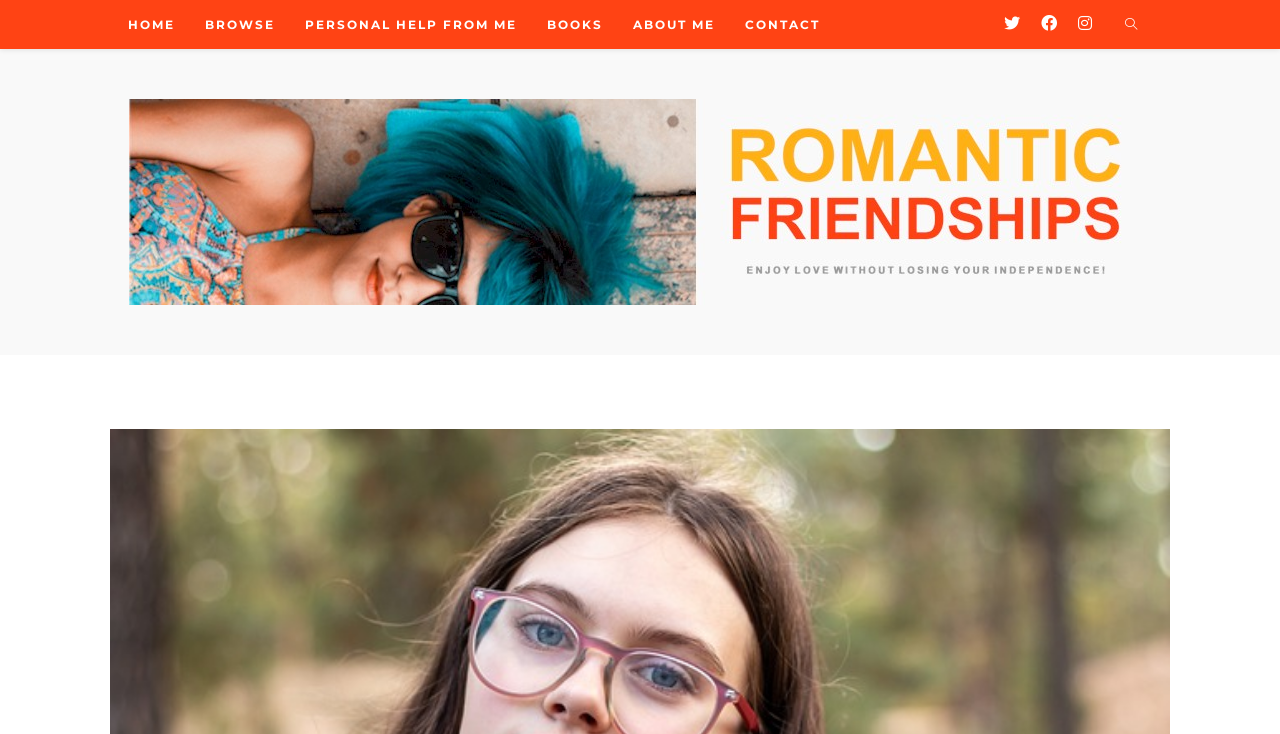Please identify the bounding box coordinates of the area that needs to be clicked to fulfill the following instruction: "view about me."

[0.483, 0.0, 0.57, 0.067]